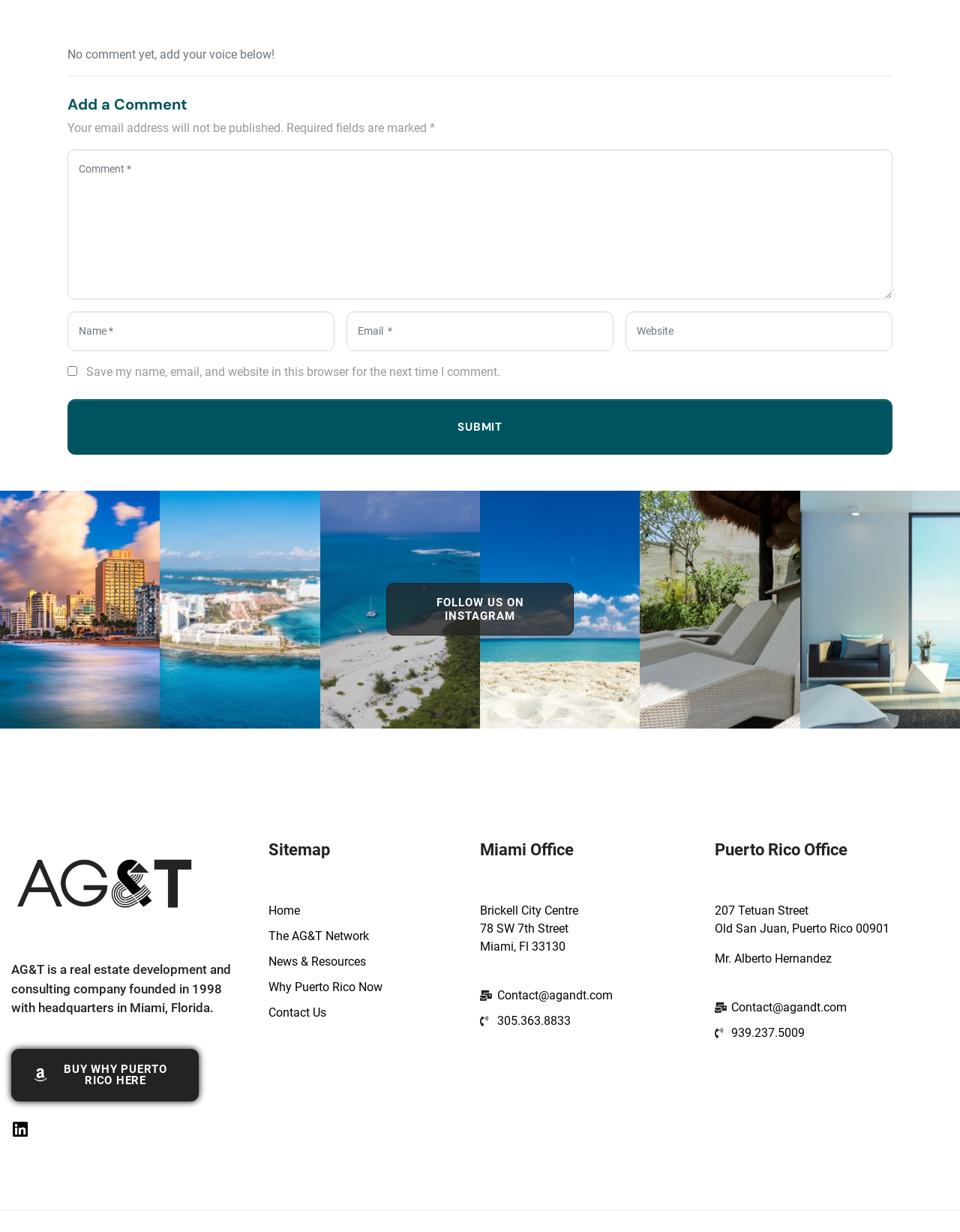Provide the bounding box coordinates of the area you need to click to execute the following instruction: "Enter your name".

[0.07, 0.253, 0.348, 0.285]